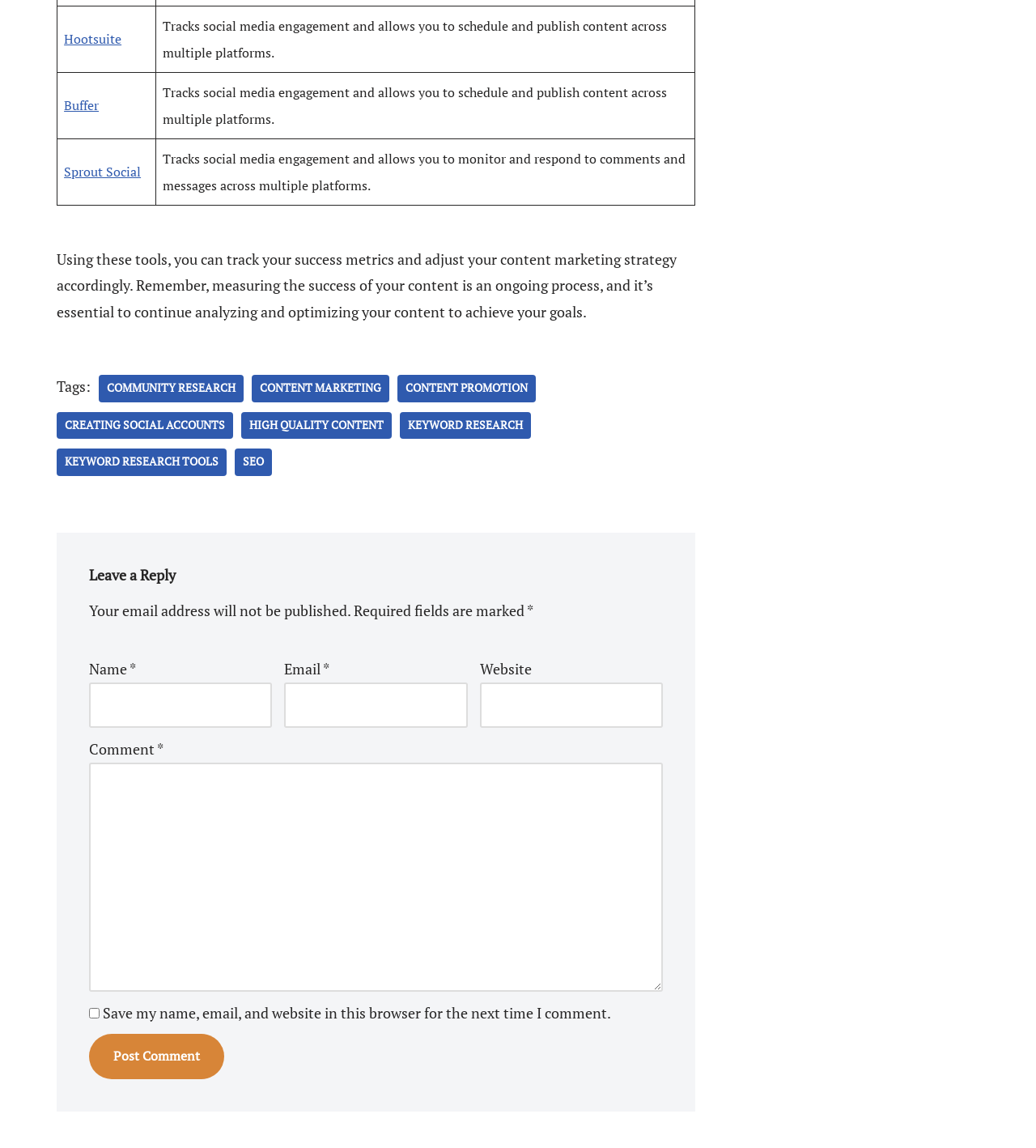Find the UI element described as: "parent_node: Name * name="author"" and predict its bounding box coordinates. Ensure the coordinates are four float numbers between 0 and 1, [left, top, right, bottom].

[0.086, 0.594, 0.263, 0.634]